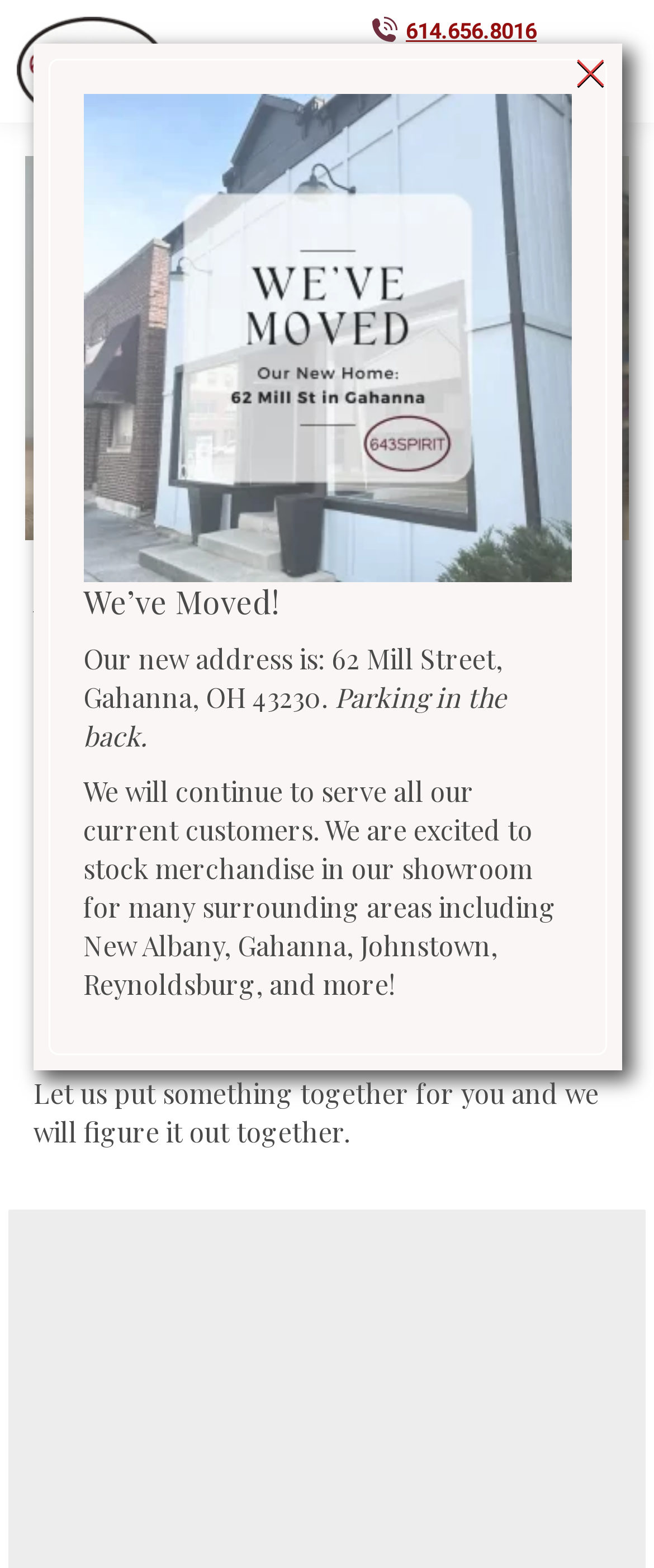Please find the bounding box coordinates in the format (top-left x, top-left y, bottom-right x, bottom-right y) for the given element description. Ensure the coordinates are floating point numbers between 0 and 1. Description: aria-label="Mobile menu icon"

[0.872, 0.018, 0.974, 0.061]